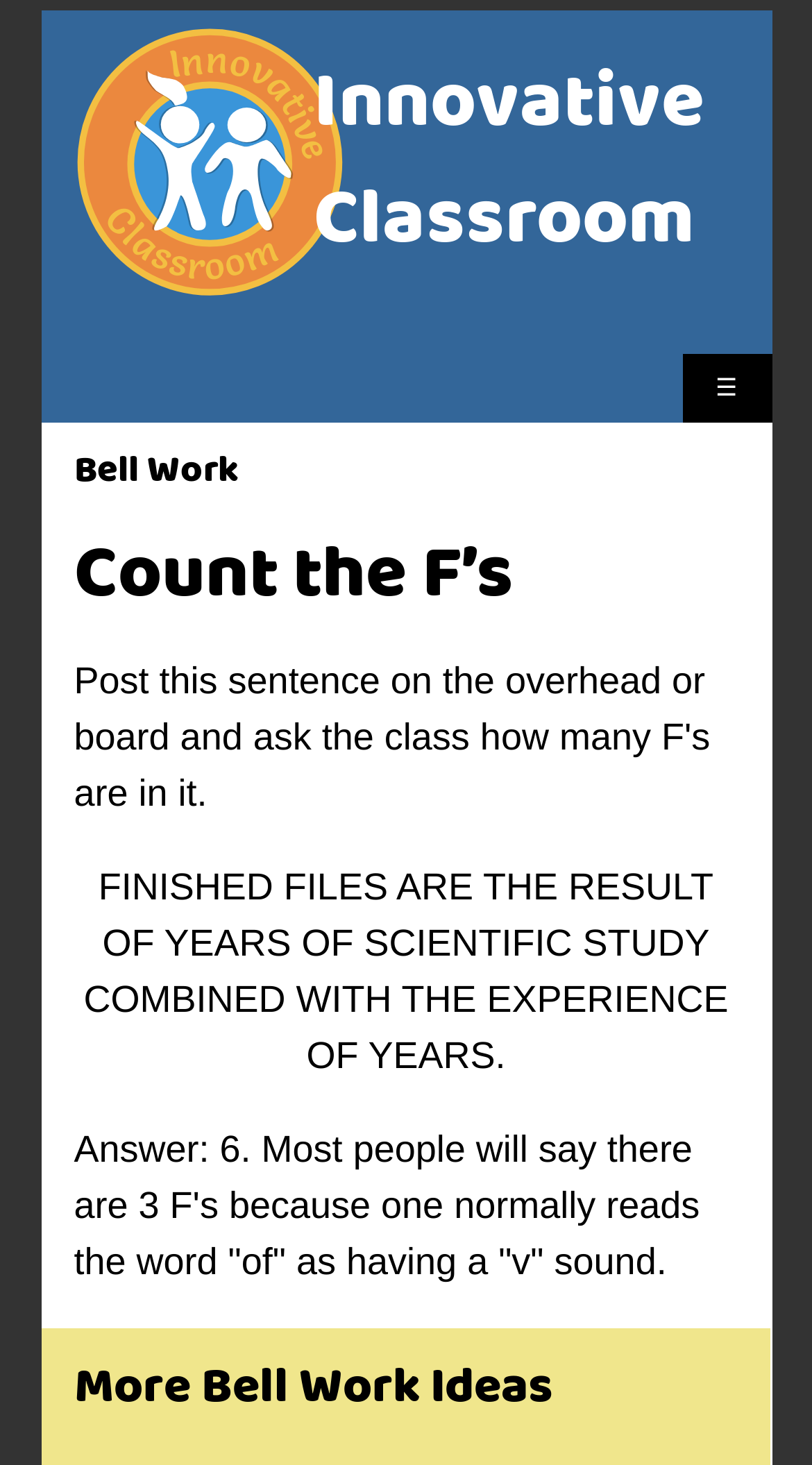What is the name of the logo?
Look at the image and respond to the question as thoroughly as possible.

The logo is an image element located at the top left corner of the webpage, and it has a corresponding link with the text 'Innovative Classroom'.